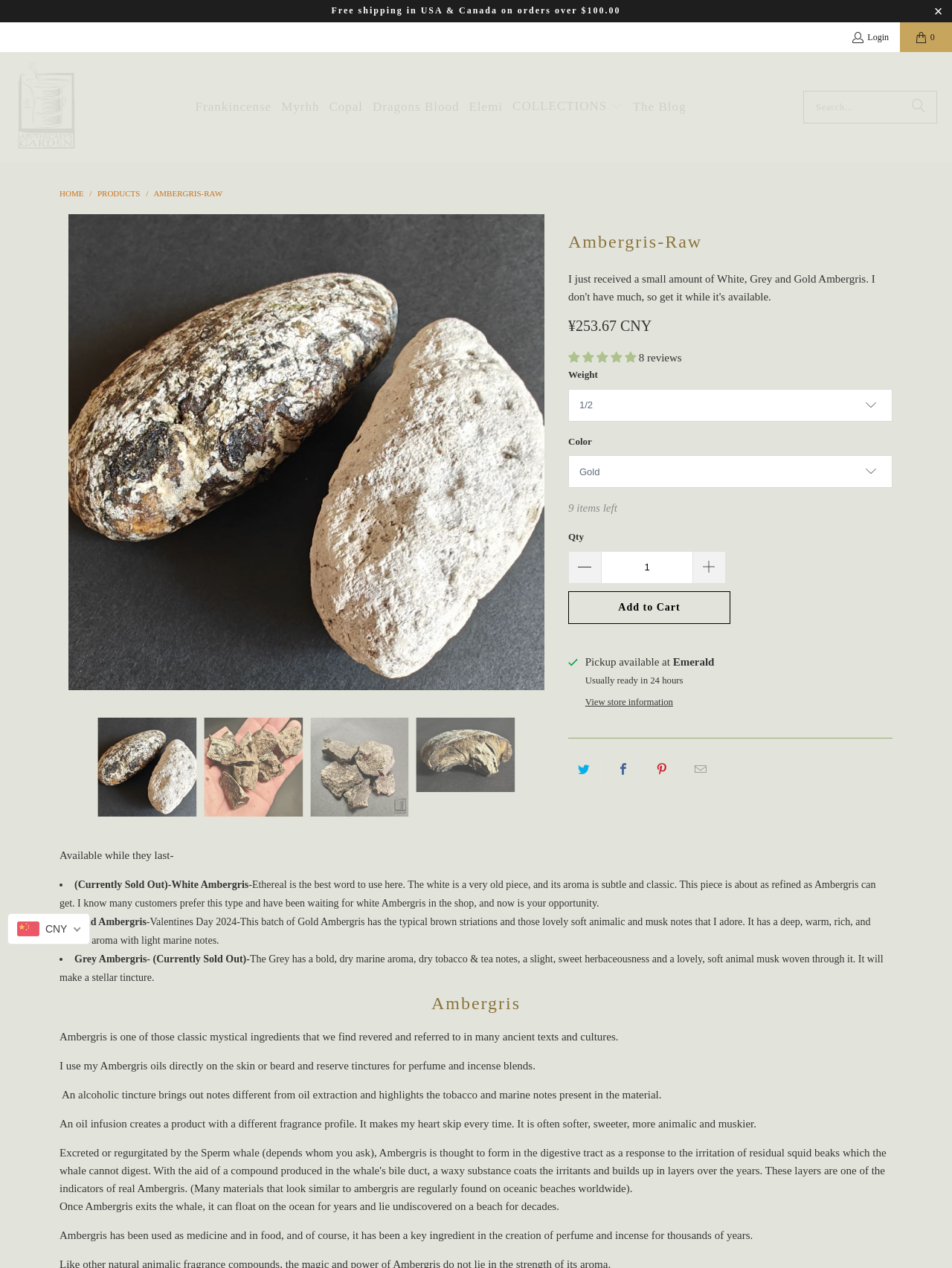Answer with a single word or phrase: 
What is the rating of Ambergris-Raw?

5.00 stars